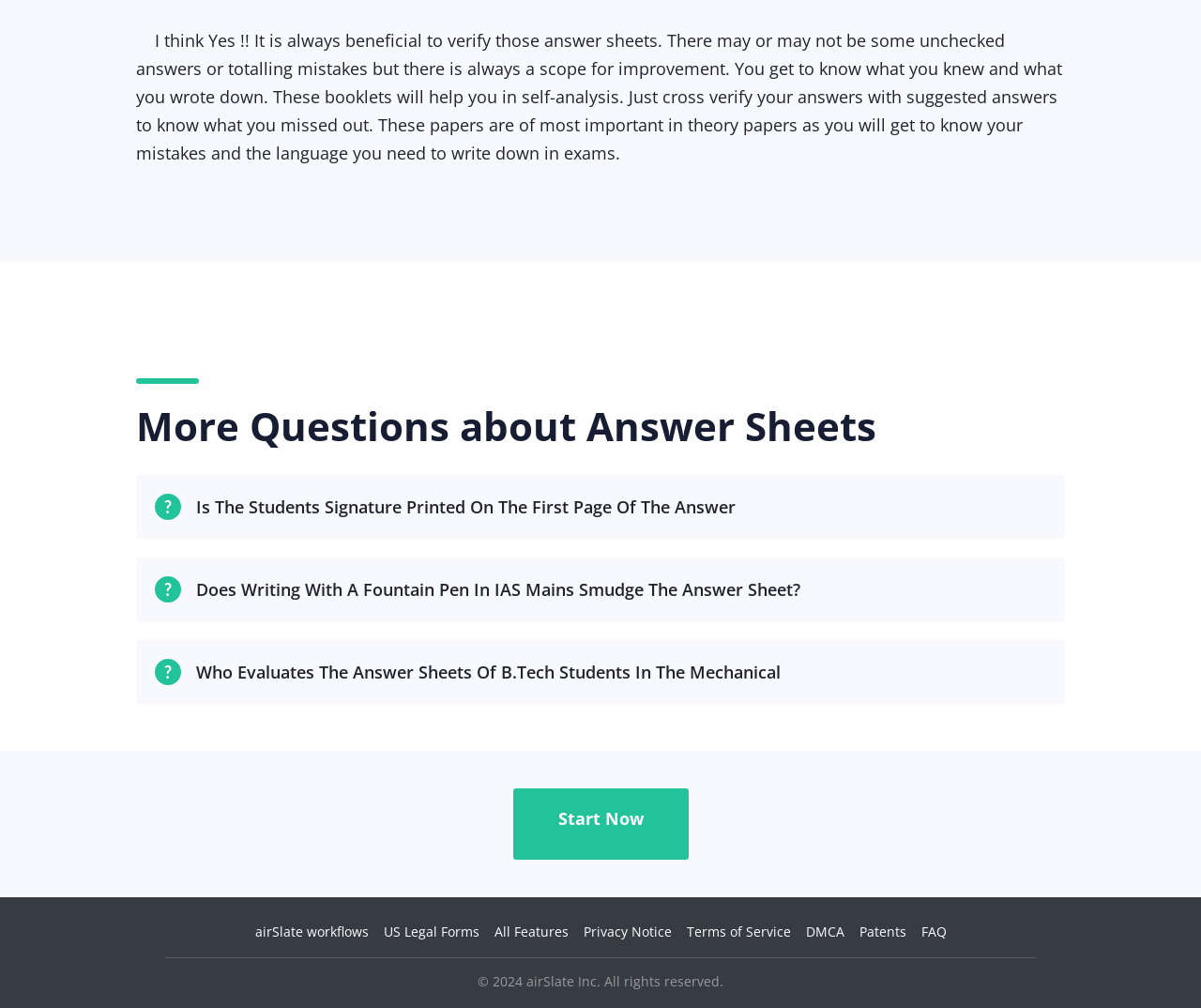Given the description US Legal Forms, predict the bounding box coordinates of the UI element. Ensure the coordinates are in the format (top-left x, top-left y, bottom-right x, bottom-right y) and all values are between 0 and 1.

[0.319, 0.915, 0.399, 0.932]